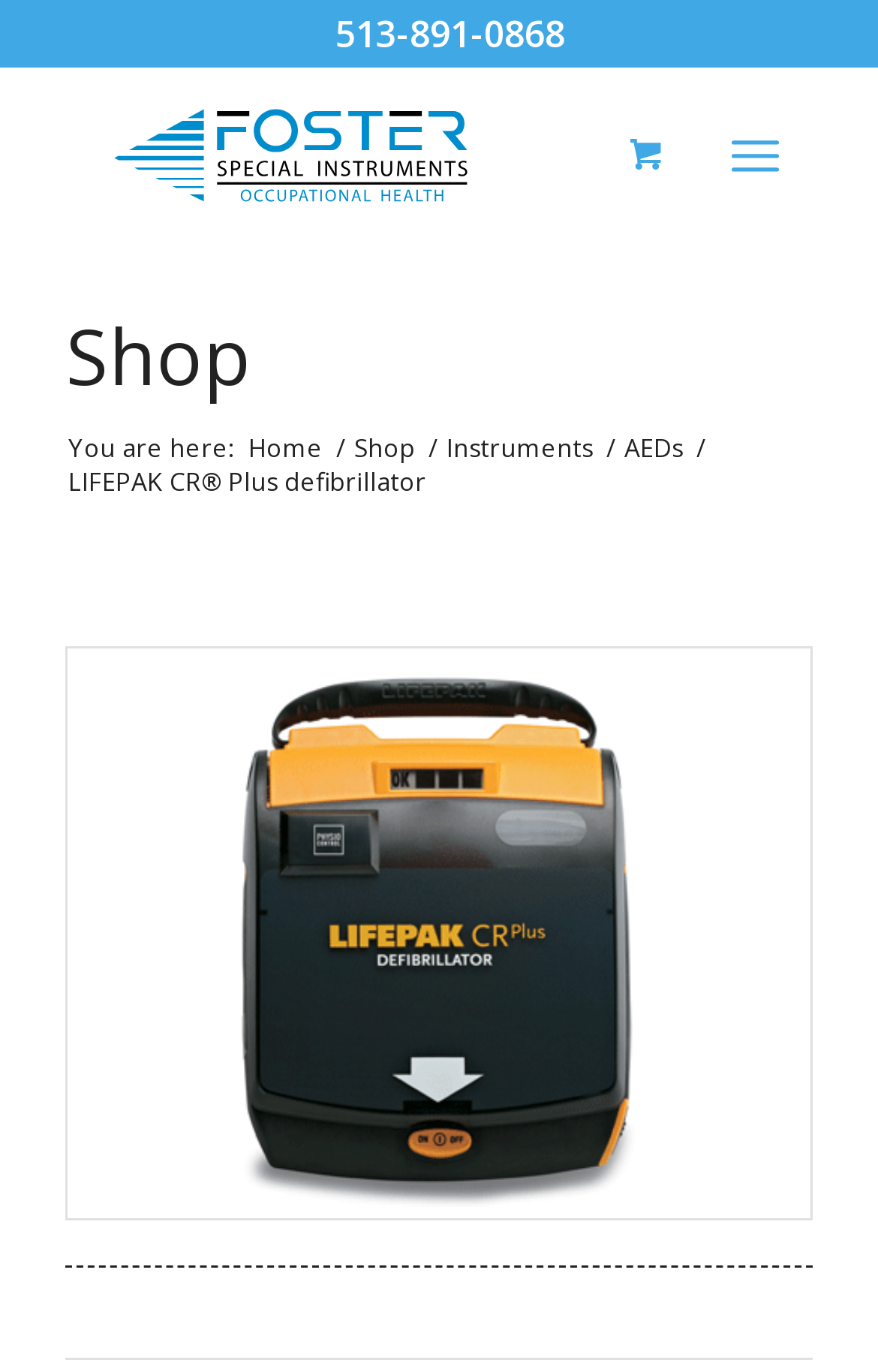Determine the bounding box coordinates of the target area to click to execute the following instruction: "Call the phone number."

[0.356, 0.016, 0.669, 0.033]